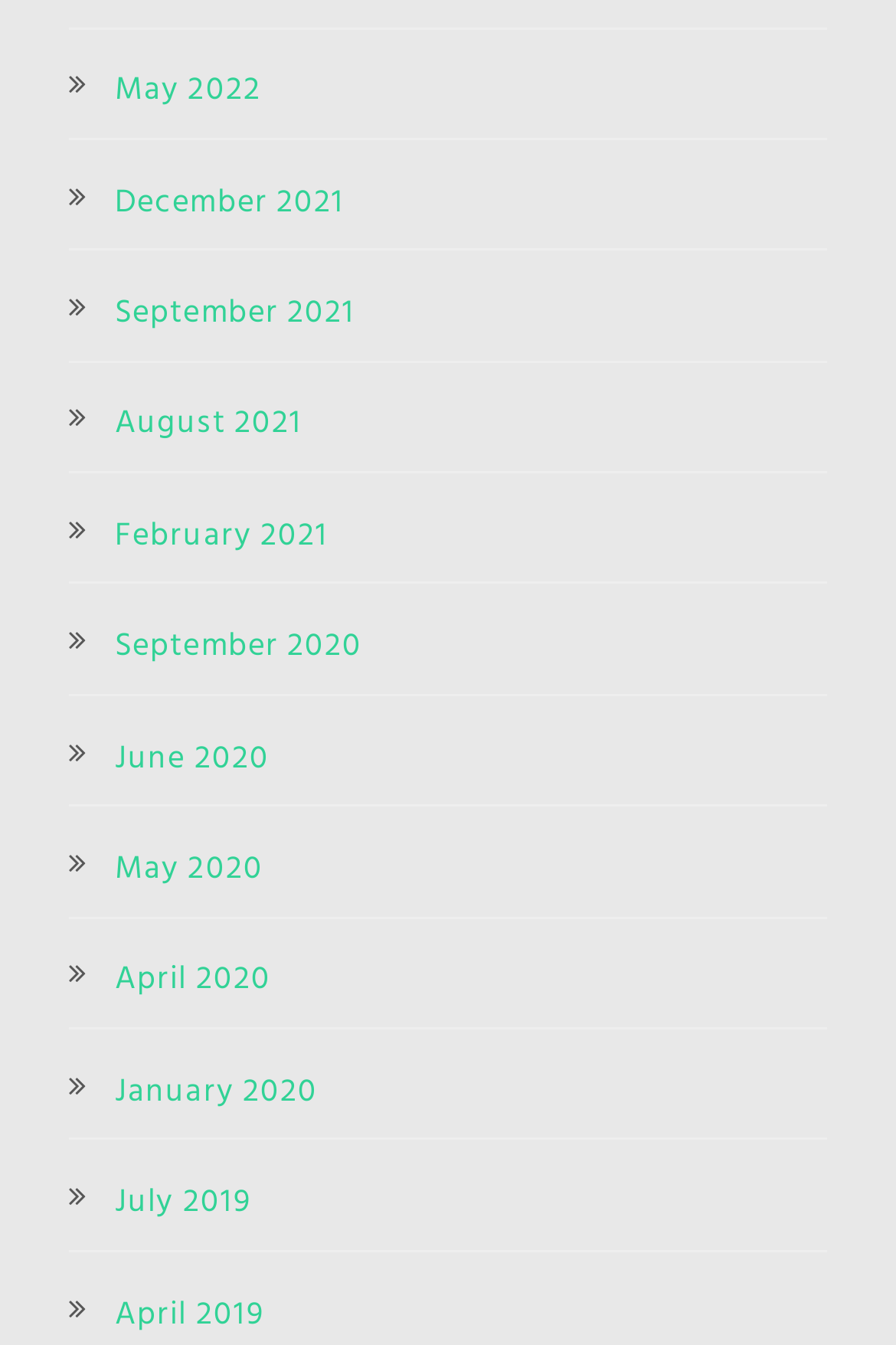Respond with a single word or short phrase to the following question: 
What is the earliest month listed?

July 2019